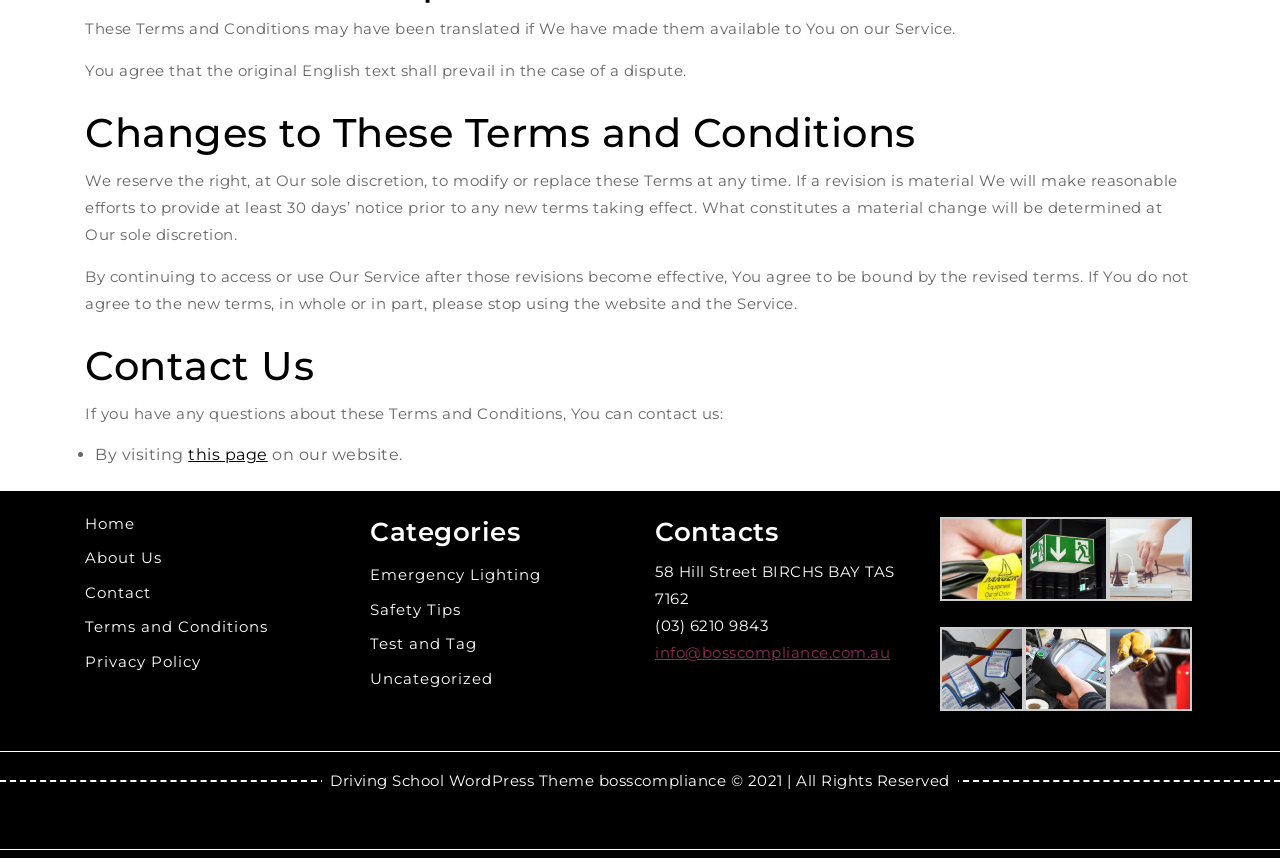Can I find information on test and tag on the website?
Using the details shown in the screenshot, provide a comprehensive answer to the question.

The website has a section on test and tag, which suggests that it provides information or services related to test and tag. Additionally, there are links to test and tag on the website, which can be used to access more information.